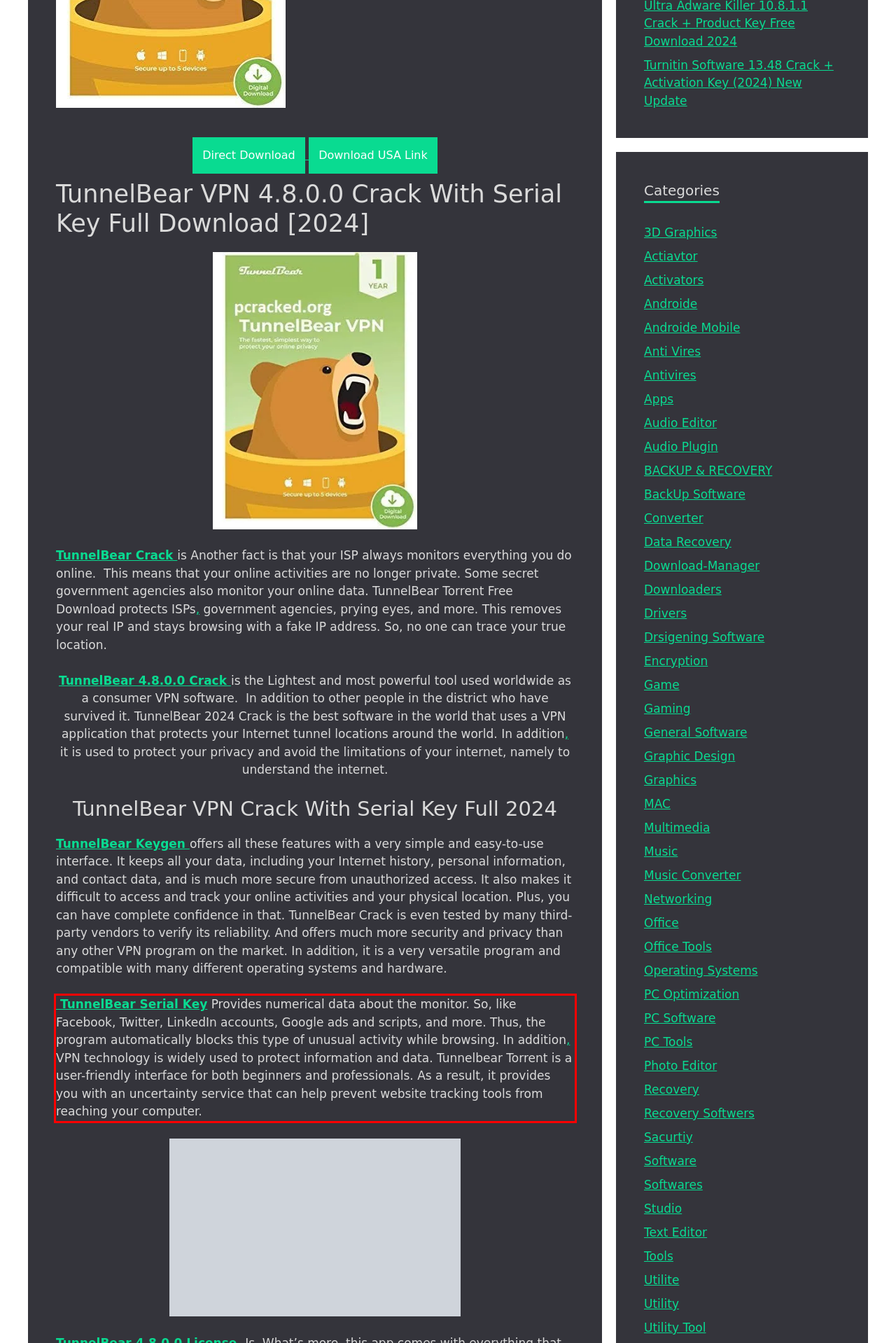Please use OCR to extract the text content from the red bounding box in the provided webpage screenshot.

TunnelBear Serial Key Provides numerical data about the monitor. So, like Facebook, Twitter, LinkedIn accounts, Google ads and scripts, and more. Thus, the program automatically blocks this type of unusual activity while browsing. In addition, VPN technology is widely used to protect information and data. Tunnelbear Torrent is a user-friendly interface for both beginners and professionals. As a result, it provides you with an uncertainty service that can help prevent website tracking tools from reaching your computer.